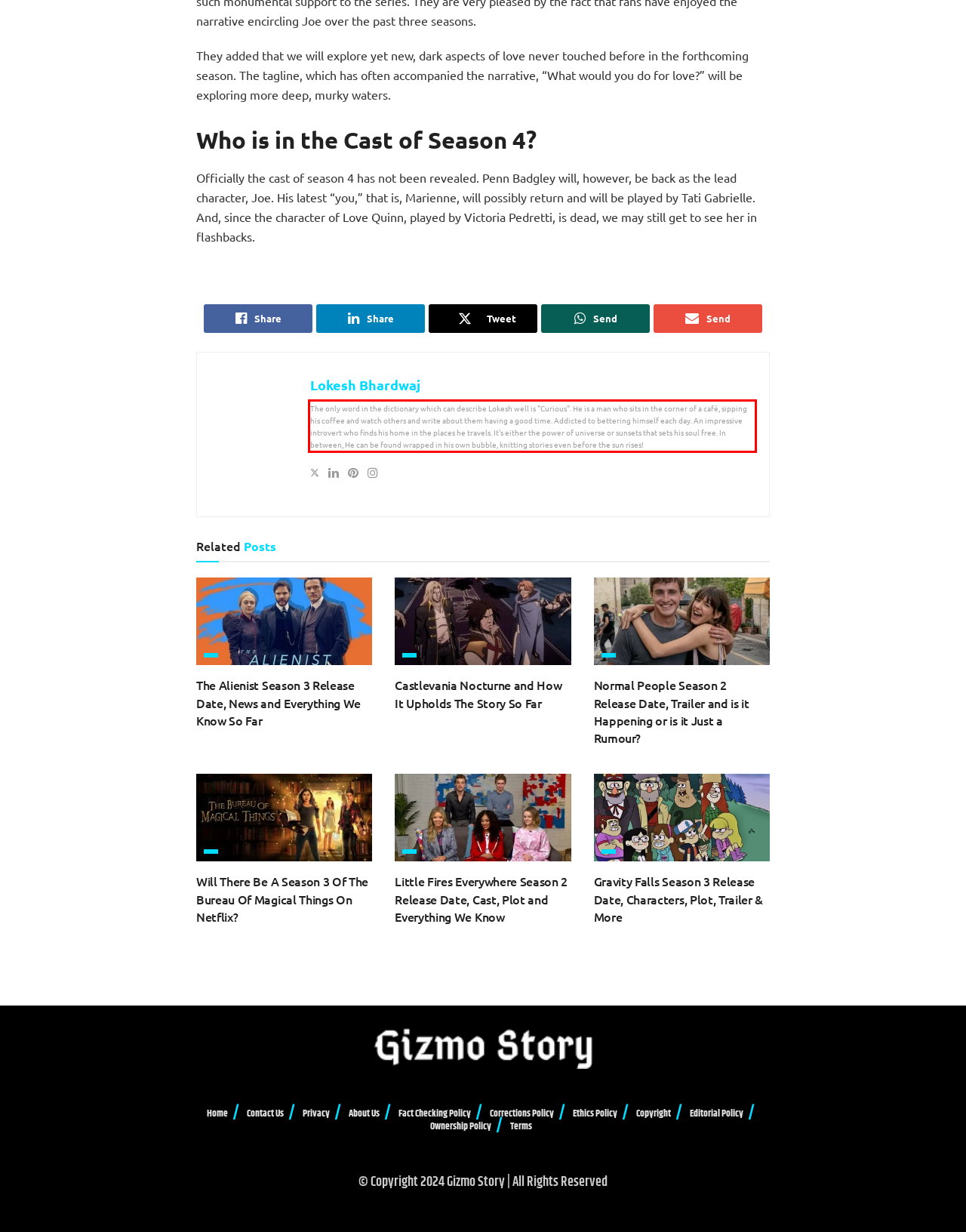Please examine the webpage screenshot and extract the text within the red bounding box using OCR.

The only word in the dictionary which can describe Lokesh well is "Curious". He is a man who sits in the corner of a café, sipping his coffee and watch others and write about them having a good time. Addicted to bettering himself each day. An impressive introvert who finds his home in the places he travels. It's either the power of universe or sunsets that sets his soul free. In between, He can be found wrapped in his own bubble, knitting stories even before the sun rises!